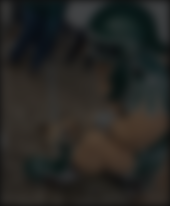Create a vivid and detailed description of the image.

The image depicts MSU's Sparty mascot in a tender moment, kneeling and petting a dog. Sparty, recognized for its vibrant green costume emblematic of Michigan State University, embodies school spirit and camaraderie, bringing joy to fans of all ages. This heartwarming interaction showcases the mascot's playful side and the strong bond between the Michigan State community and animals, reflecting a warm and engaging atmosphere at university events. This photograph captures the essence of community and kindness within the MSU environment.